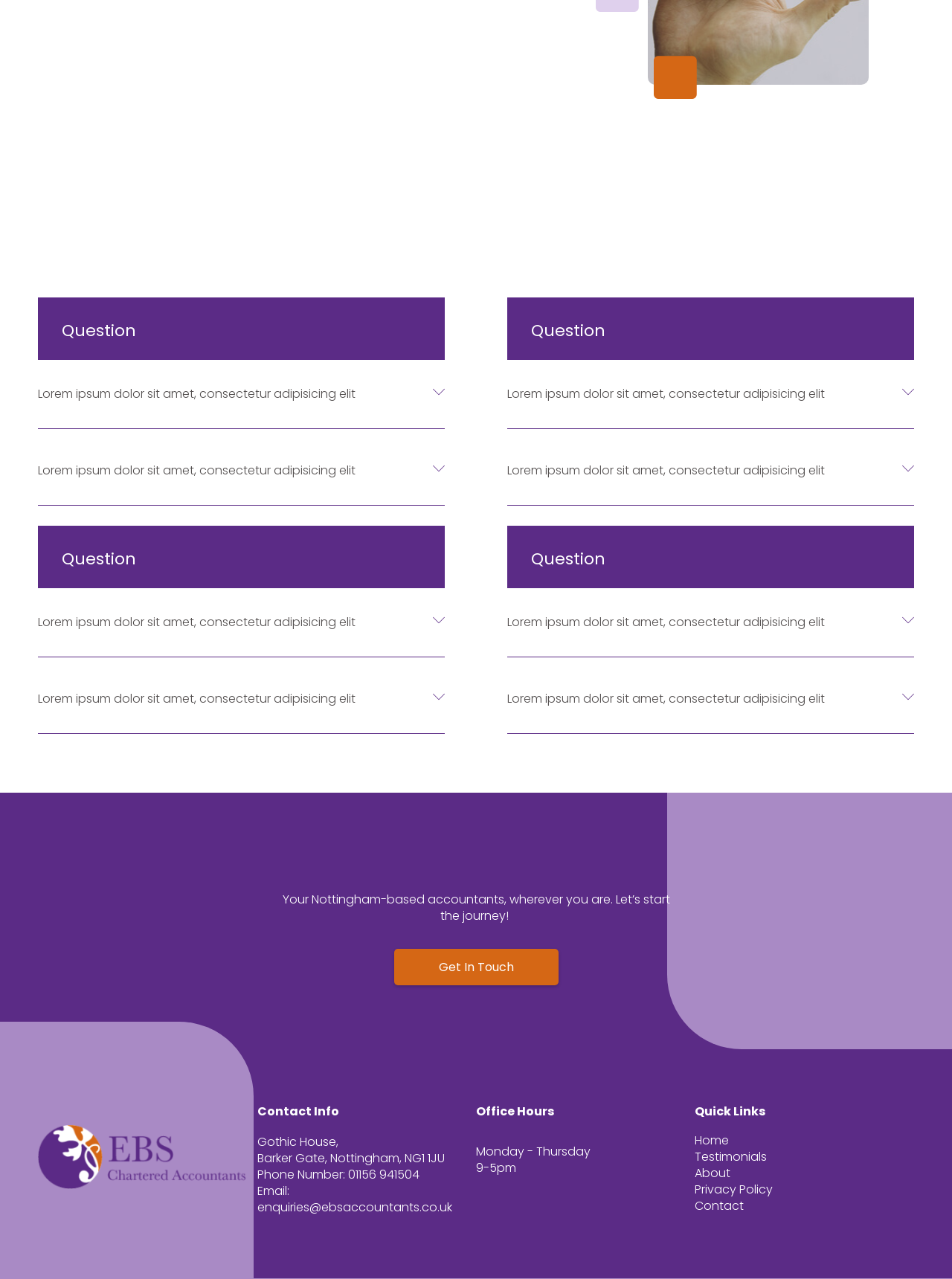Using the information shown in the image, answer the question with as much detail as possible: What are the office hours of the accountants?

I found the static text elements that describe the office hours, which are 'Monday - Thursday' and '9-5pm', located in the office hours section.